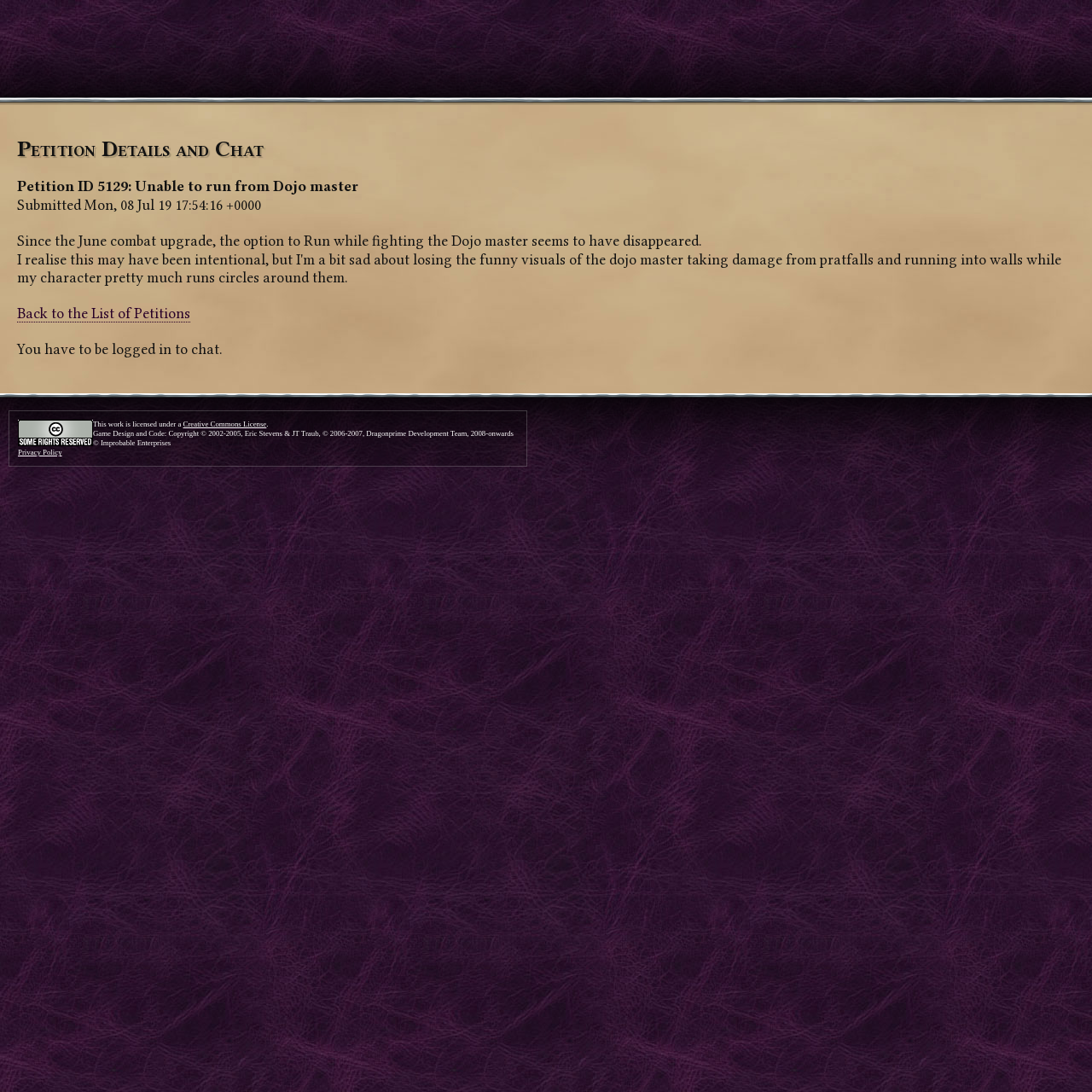Give a detailed account of the webpage, highlighting key information.

The webpage is about a petition with the ID 5129, titled "Unable to run from Dojo master". At the top, there is a heading with the same title as the webpage. Below the heading, there is a brief description of the petition, including the submission date and time. 

The main content of the petition is a paragraph of text explaining the issue, which is that the option to run while fighting the Dojo master has disappeared since the June combat upgrade. 

On the top-right side, there is a link to go back to the list of petitions. Below the main content, there is a notification stating that users need to be logged in to chat. 

On the bottom-left side, there is an image of a Creative Commons License, accompanied by a brief description of the license and a link to it. Next to the image, there is a copyright notice with information about the game design, code, and development team. 

Finally, at the bottom, there is a link to the Privacy Policy.